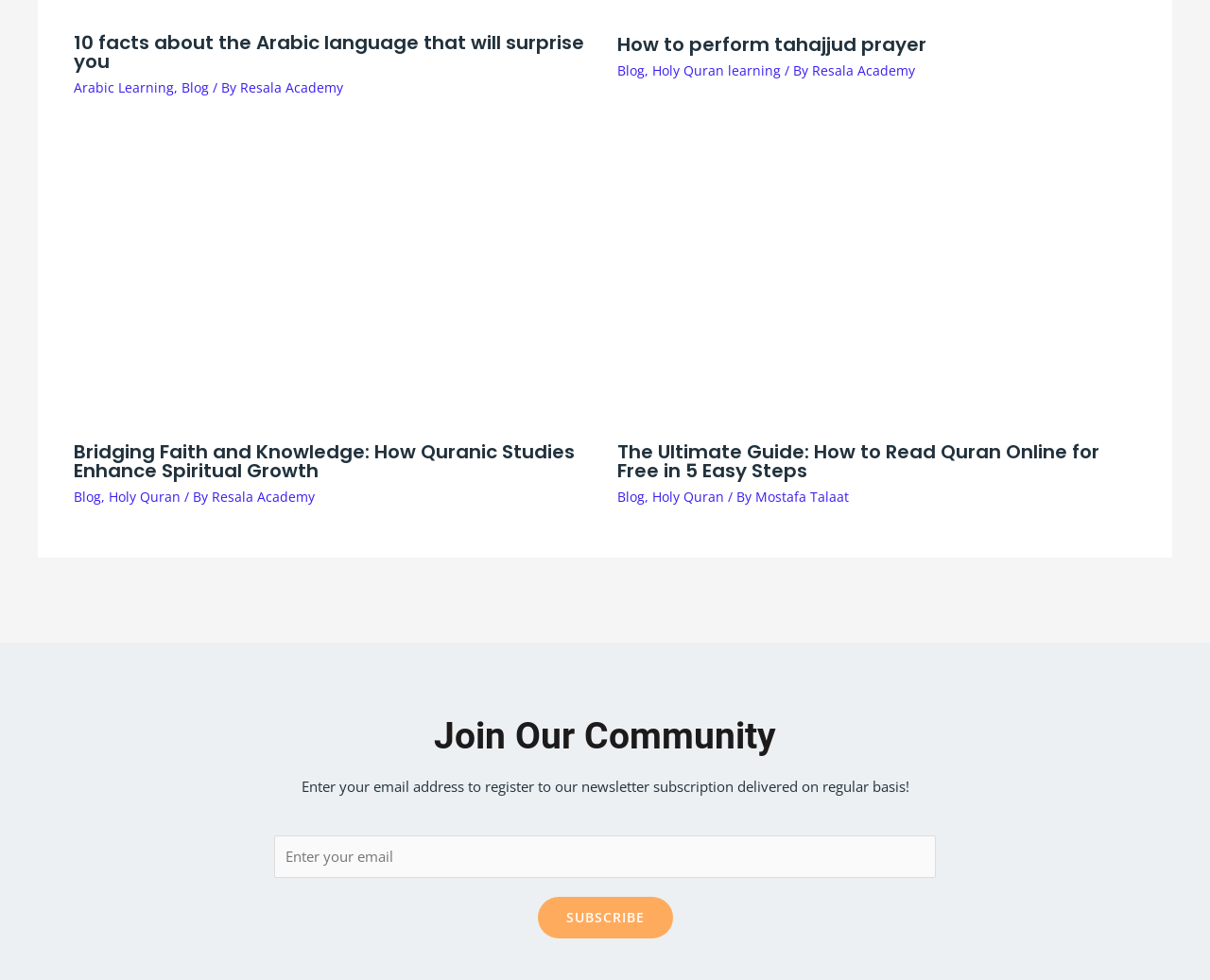Please find the bounding box coordinates (top-left x, top-left y, bottom-right x, bottom-right y) in the screenshot for the UI element described as follows: Drevet af Shopbooster

None